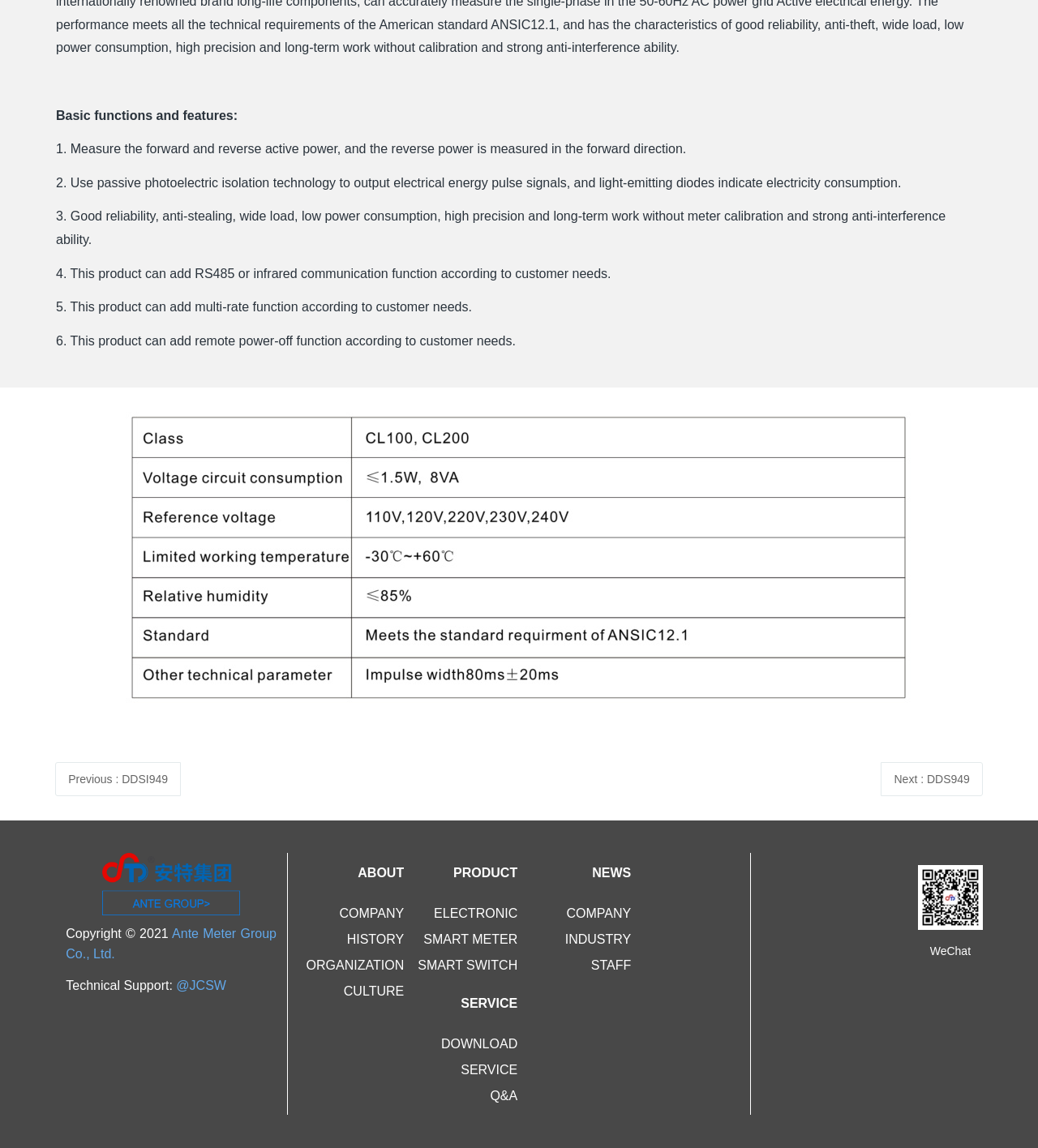Provide the bounding box coordinates of the area you need to click to execute the following instruction: "Click the 'Previous' link".

[0.053, 0.664, 0.174, 0.694]